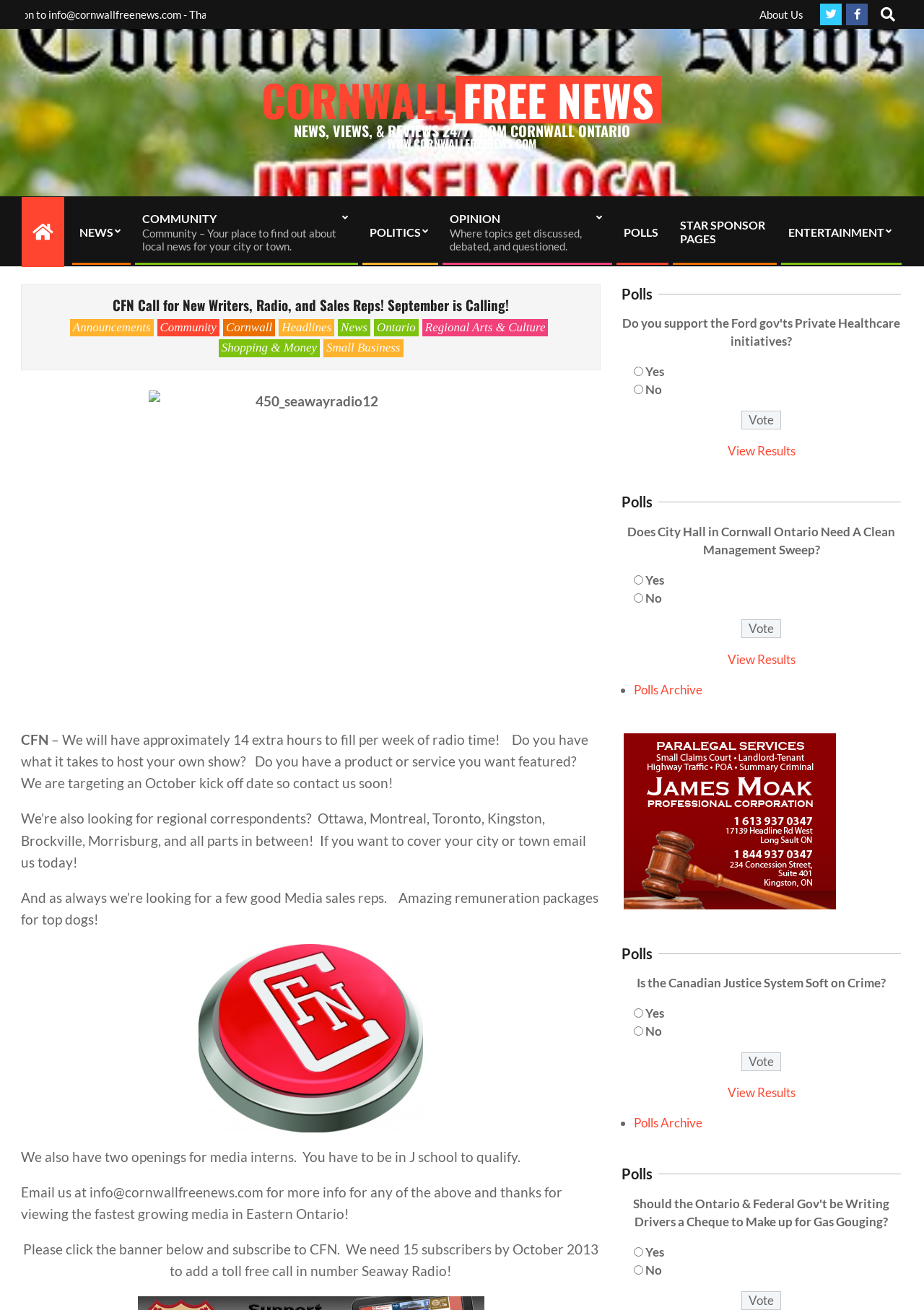Using the description: "Polls Archive", determine the UI element's bounding box coordinates. Ensure the coordinates are in the format of four float numbers between 0 and 1, i.e., [left, top, right, bottom].

[0.686, 0.52, 0.76, 0.532]